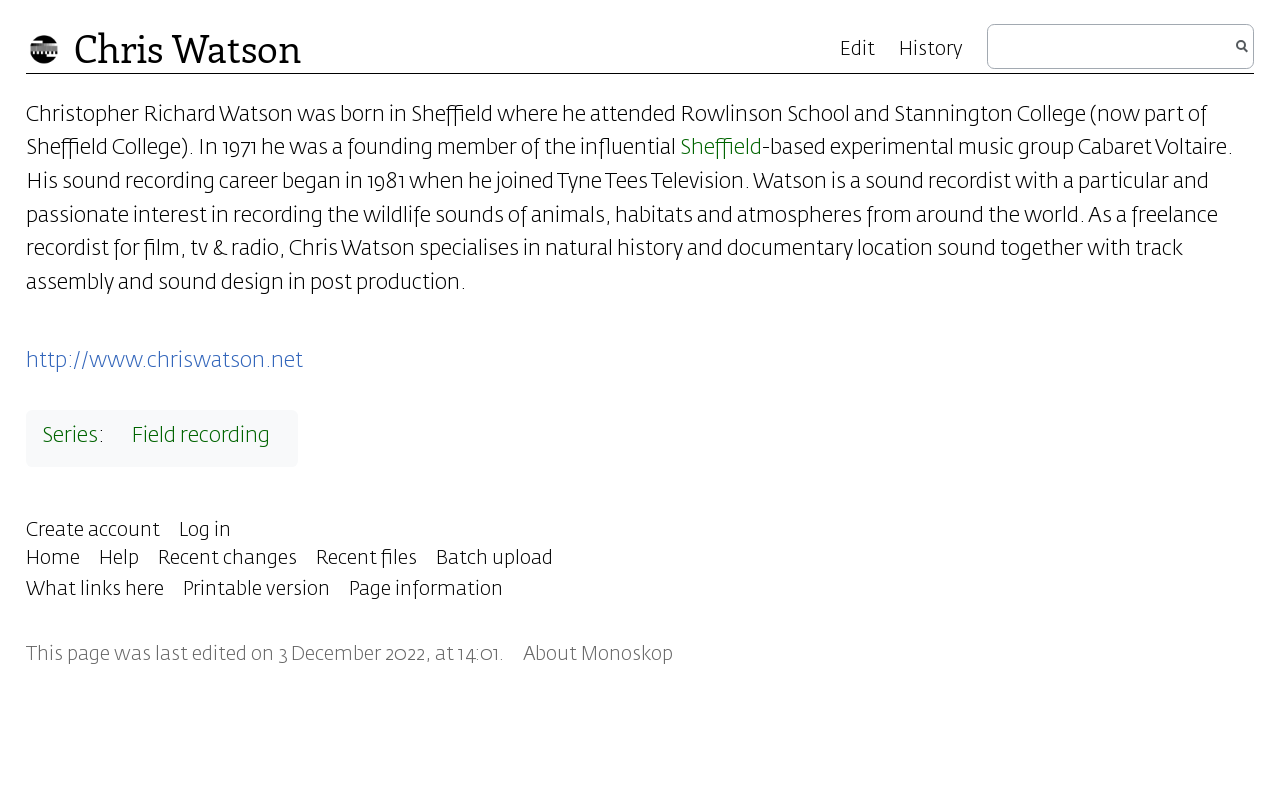Using the element description: "What links here", determine the bounding box coordinates. The coordinates should be in the format [left, top, right, bottom], with values between 0 and 1.

[0.02, 0.724, 0.128, 0.748]